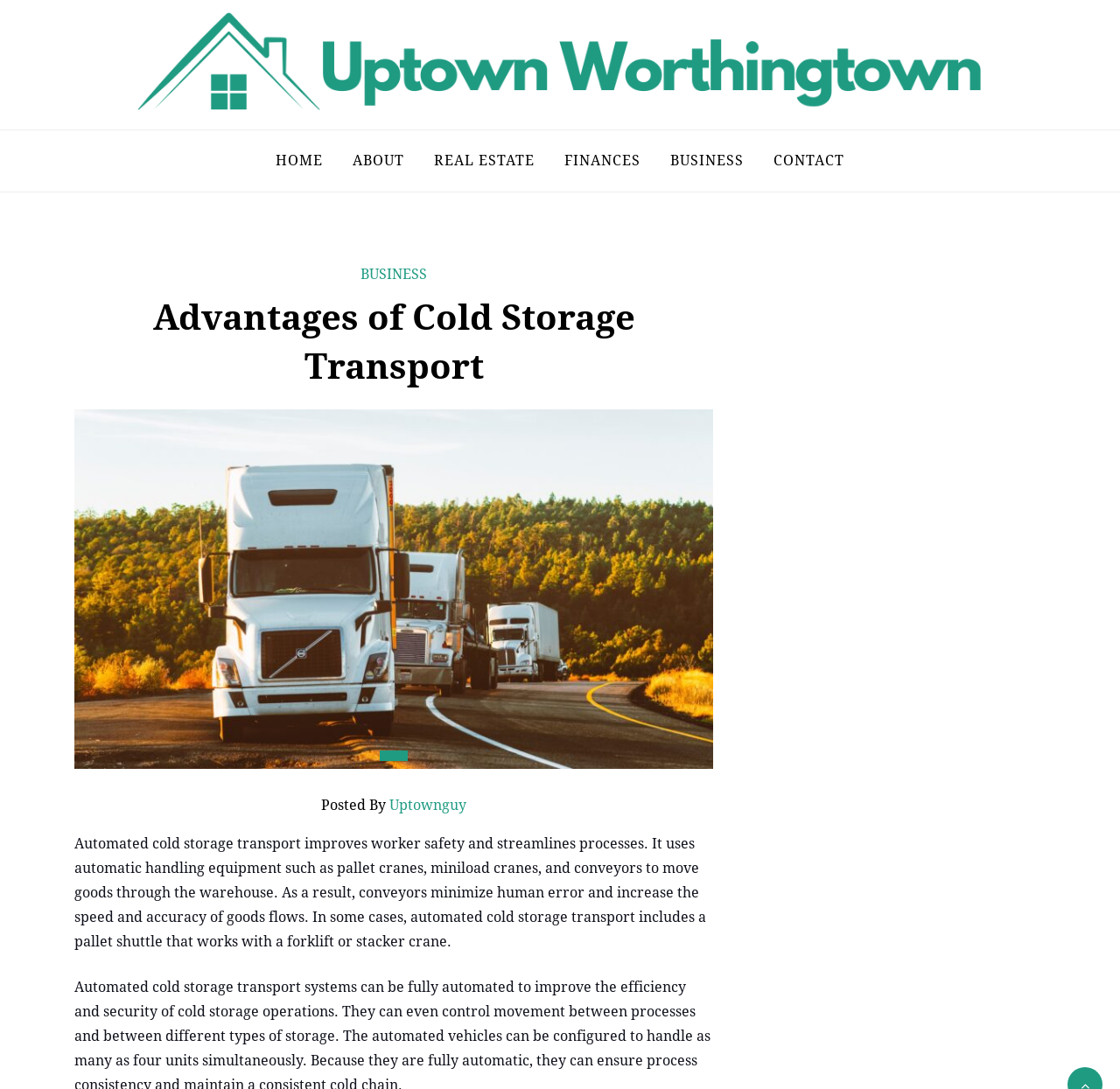Provide a thorough and detailed response to the question by examining the image: 
What type of equipment is used in automated cold storage transport?

I found the answer by reading the text that describes the advantages of automated cold storage transport, which mentions that it uses automatic handling equipment such as pallet cranes, miniload cranes, and conveyors to move goods through the warehouse.